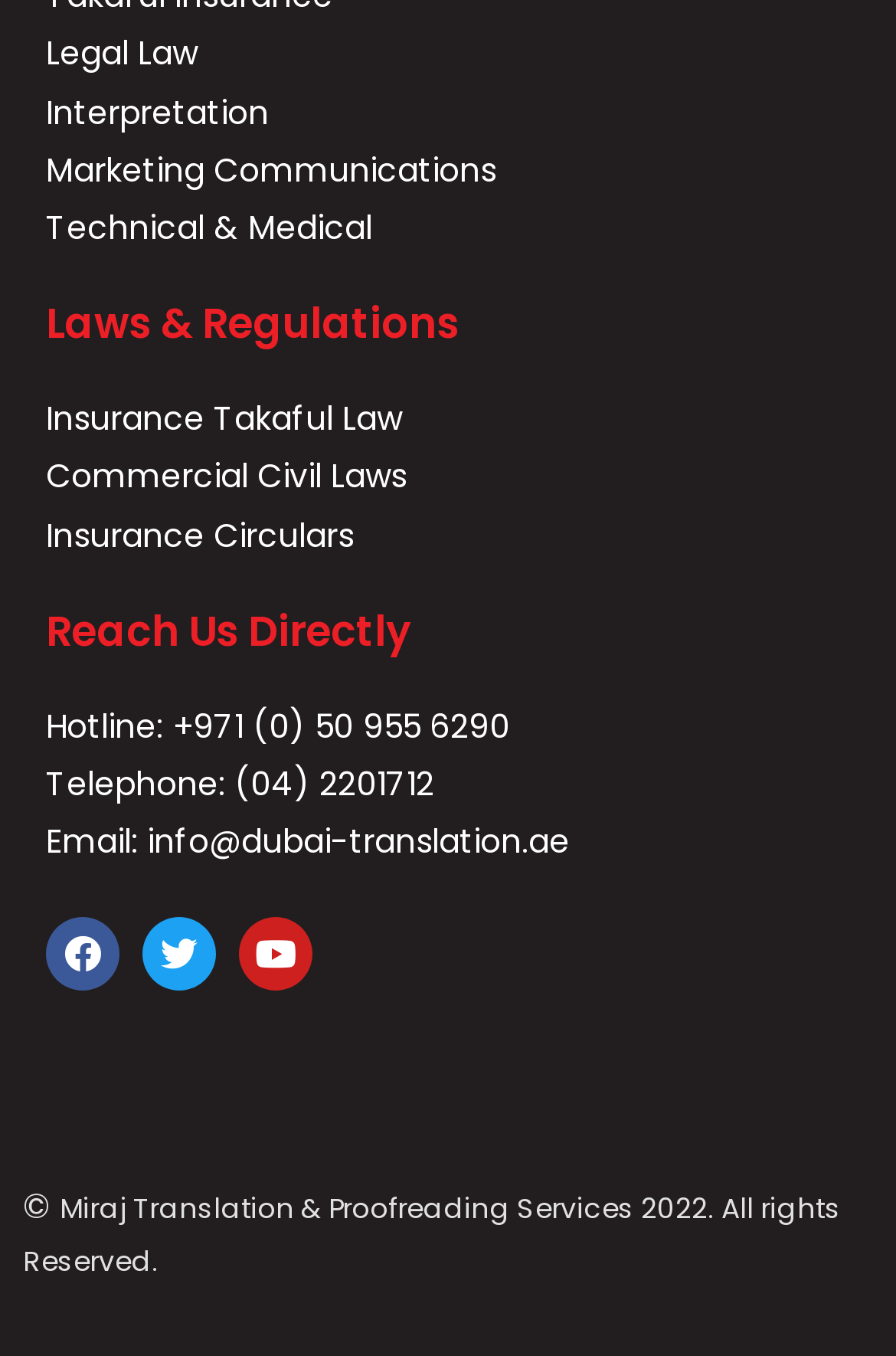Please find and report the bounding box coordinates of the element to click in order to perform the following action: "Contact through Hotline". The coordinates should be expressed as four float numbers between 0 and 1, in the format [left, top, right, bottom].

[0.051, 0.515, 0.854, 0.558]